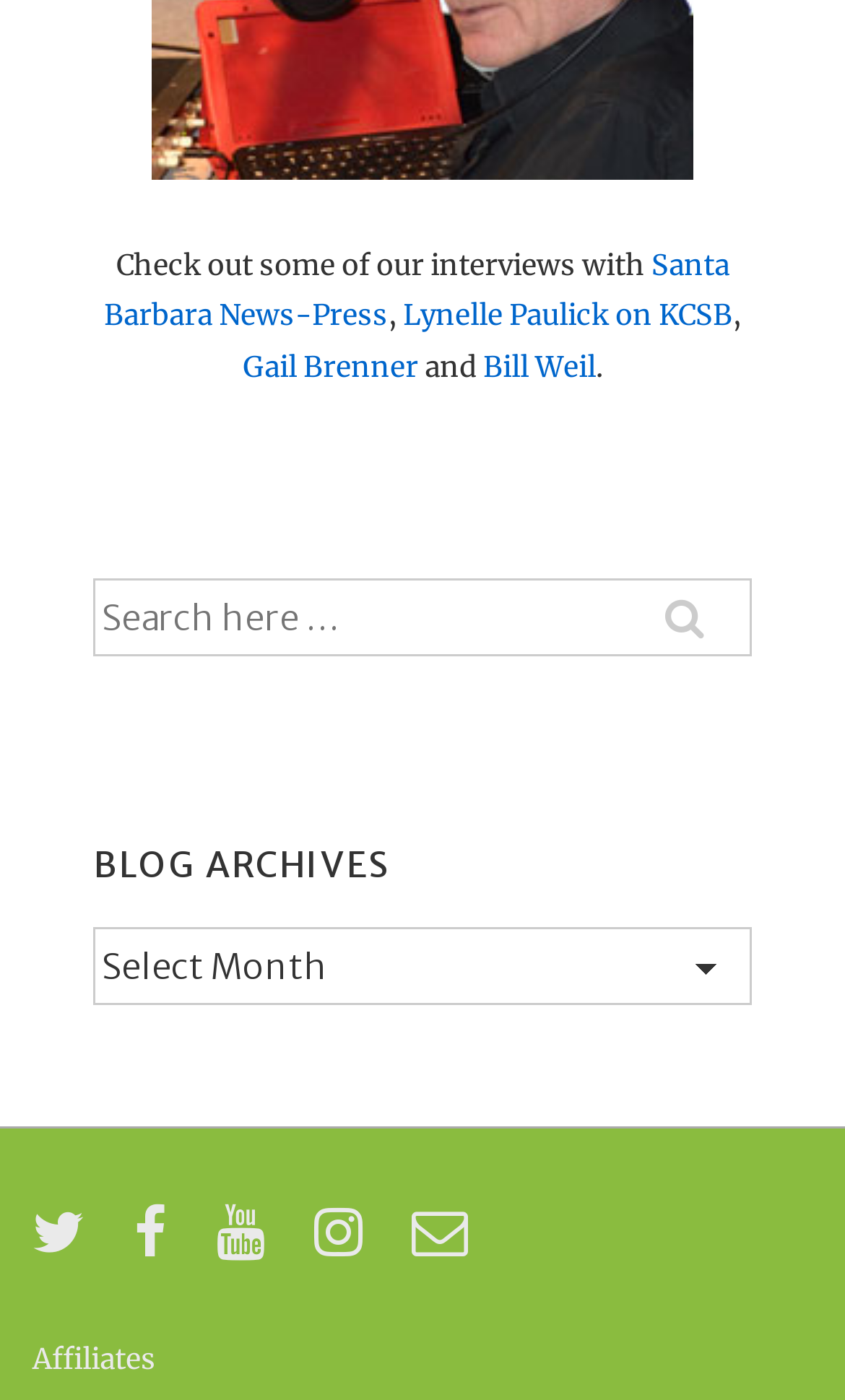Using the provided element description, identify the bounding box coordinates as (top-left x, top-left y, bottom-right x, bottom-right y). Ensure all values are between 0 and 1. Description: Affiliates

[0.038, 0.958, 0.185, 0.985]